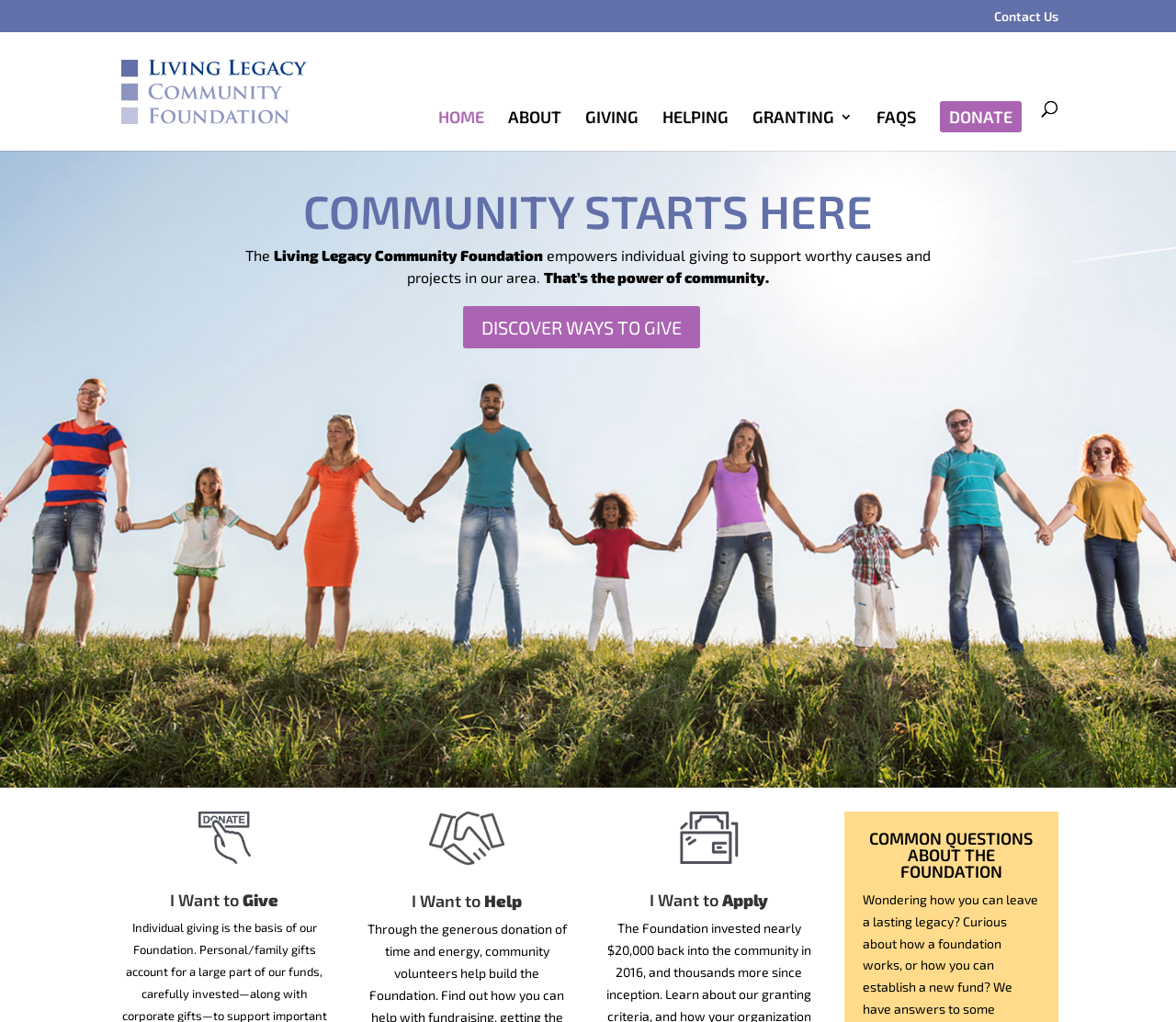Extract the bounding box coordinates for the UI element described by the text: "alt="Living Legacy Community Foundation"". The coordinates should be in the form of [left, top, right, bottom] with values between 0 and 1.

[0.103, 0.08, 0.281, 0.096]